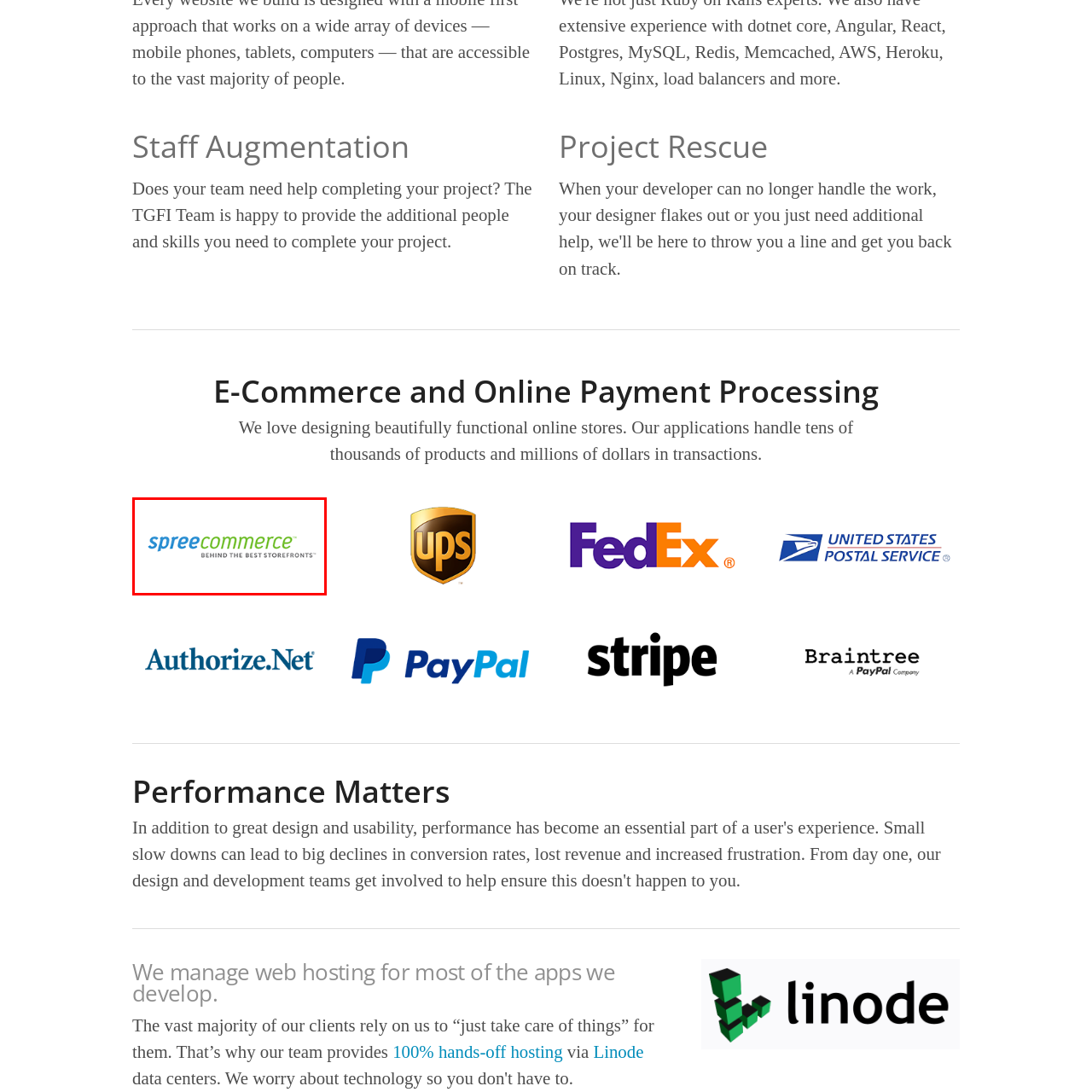Observe the image inside the red bounding box and respond to the question with a single word or phrase:
What is the focus of Spree Commerce?

E-commerce solutions